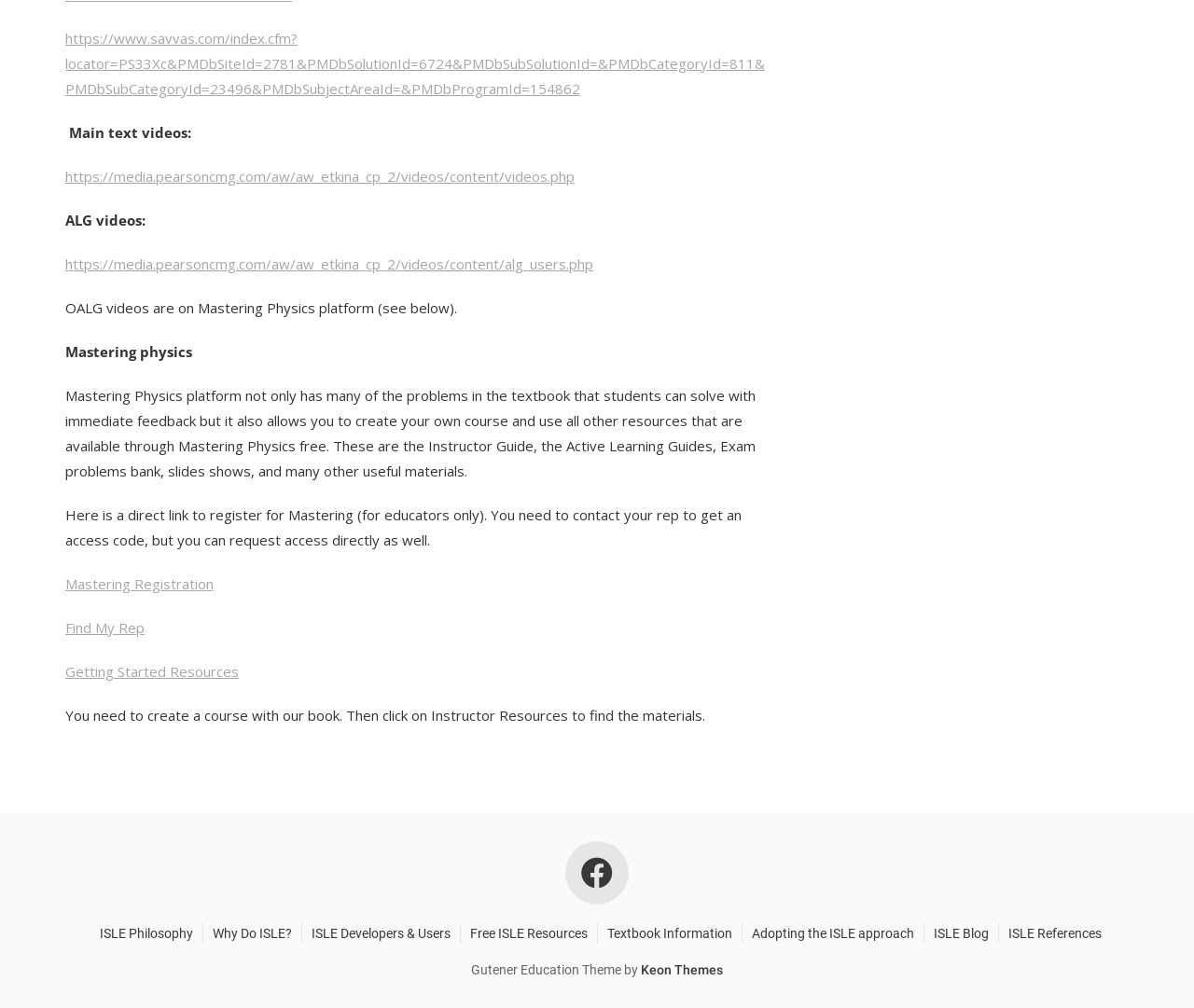Please identify the bounding box coordinates of the element's region that I should click in order to complete the following instruction: "Click on the link to access main text videos". The bounding box coordinates consist of four float numbers between 0 and 1, i.e., [left, top, right, bottom].

[0.055, 0.165, 0.481, 0.184]